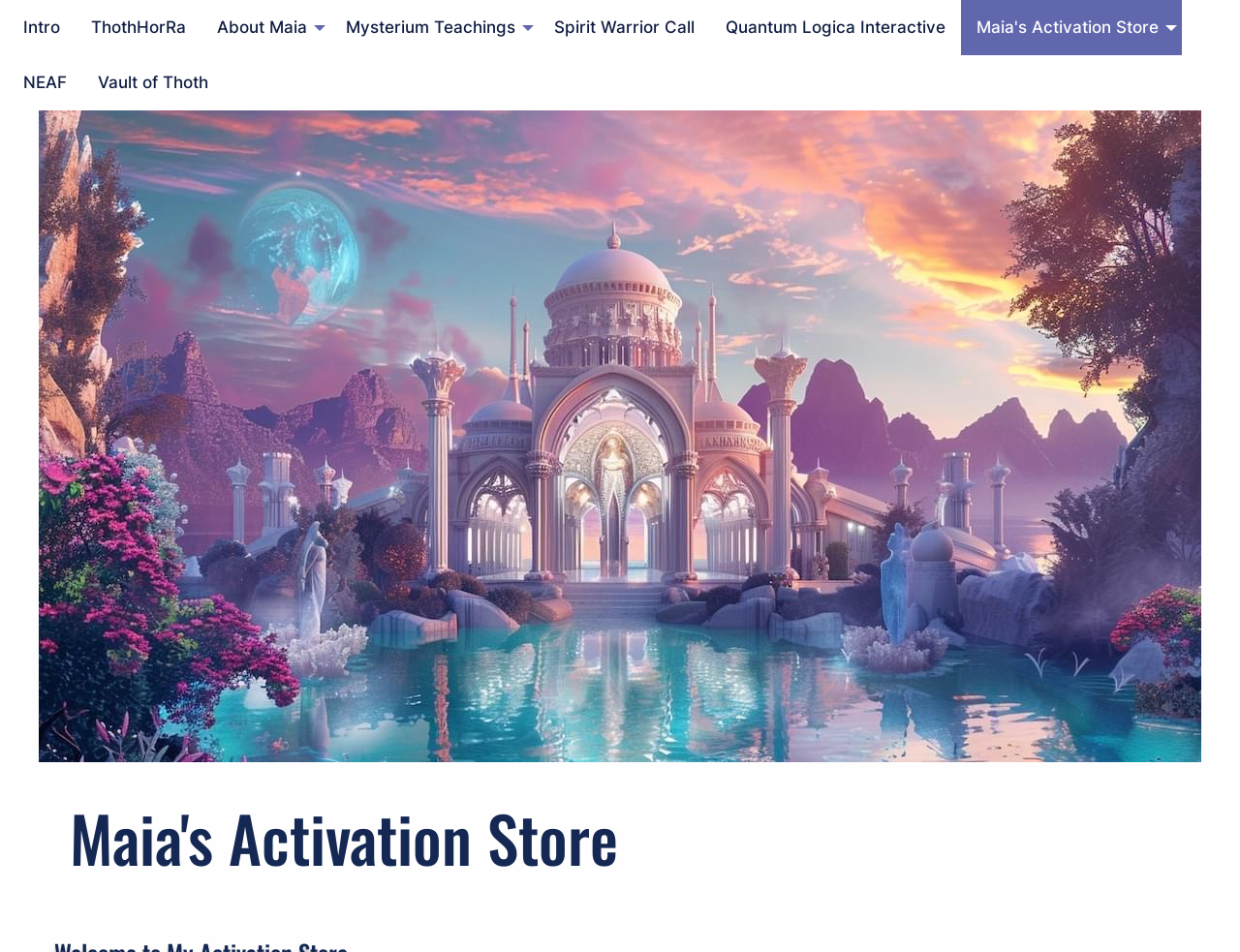Identify the bounding box coordinates of the specific part of the webpage to click to complete this instruction: "Explore Mysterium Teachings".

[0.266, 0.0, 0.434, 0.058]